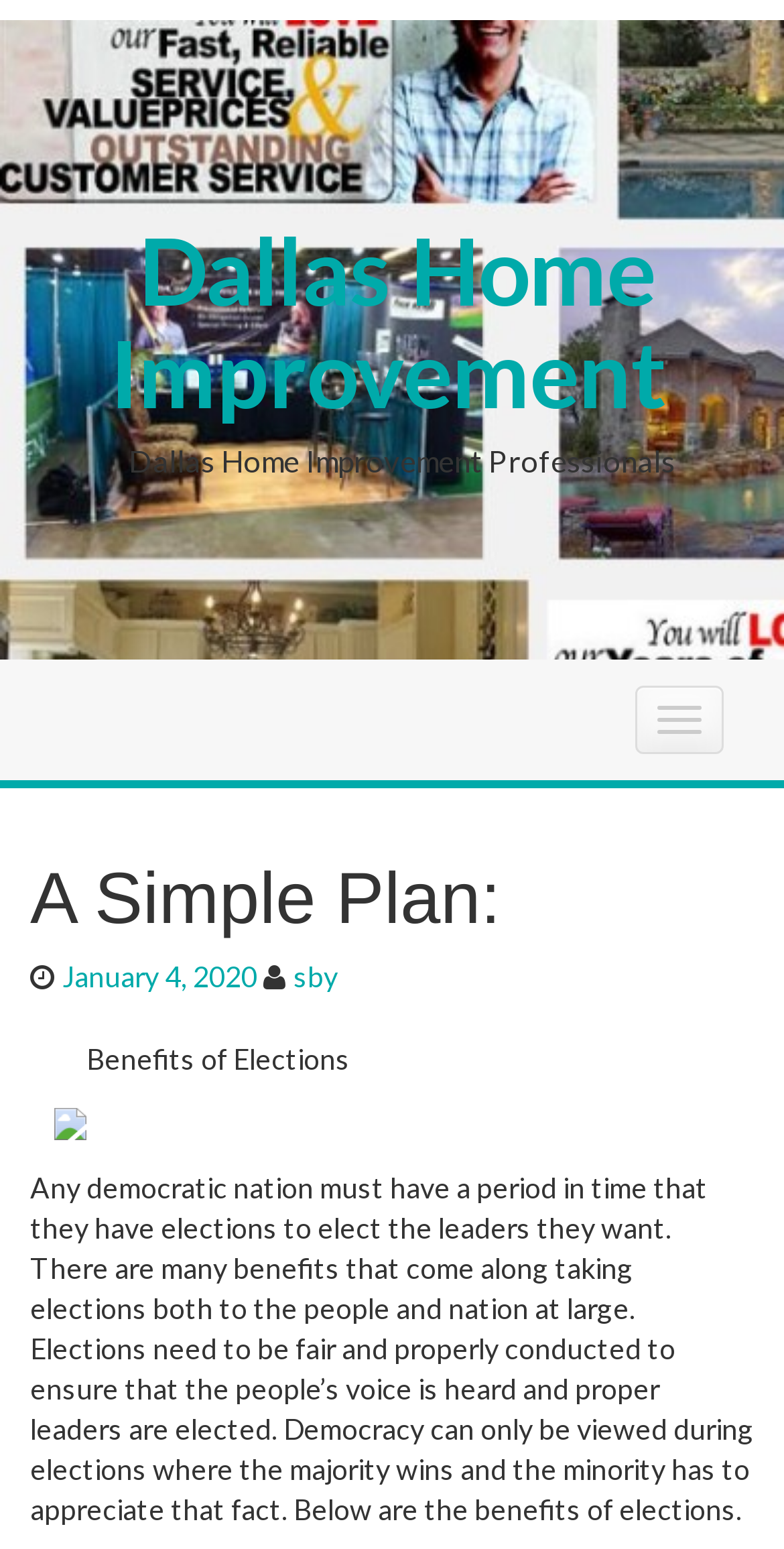Based on the image, please respond to the question with as much detail as possible:
When was the article published?

The publication date of the article can be found in the link element 'January 4, 2020' which is located below the heading 'A Simple Plan:', indicating that the article was published on this specific date.